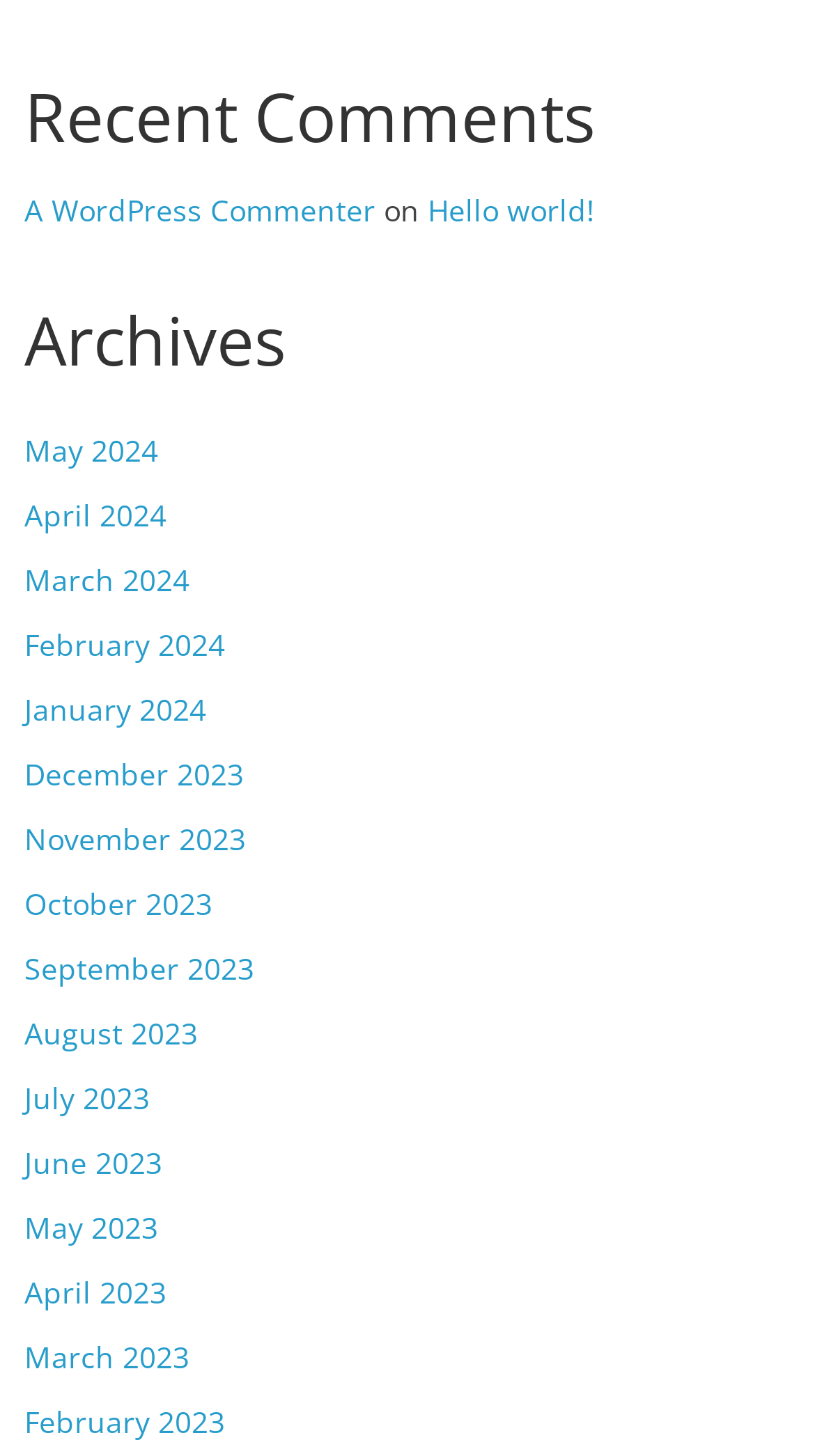Determine the bounding box coordinates for the element that should be clicked to follow this instruction: "go to May 2024". The coordinates should be given as four float numbers between 0 and 1, in the format [left, top, right, bottom].

[0.03, 0.296, 0.194, 0.323]